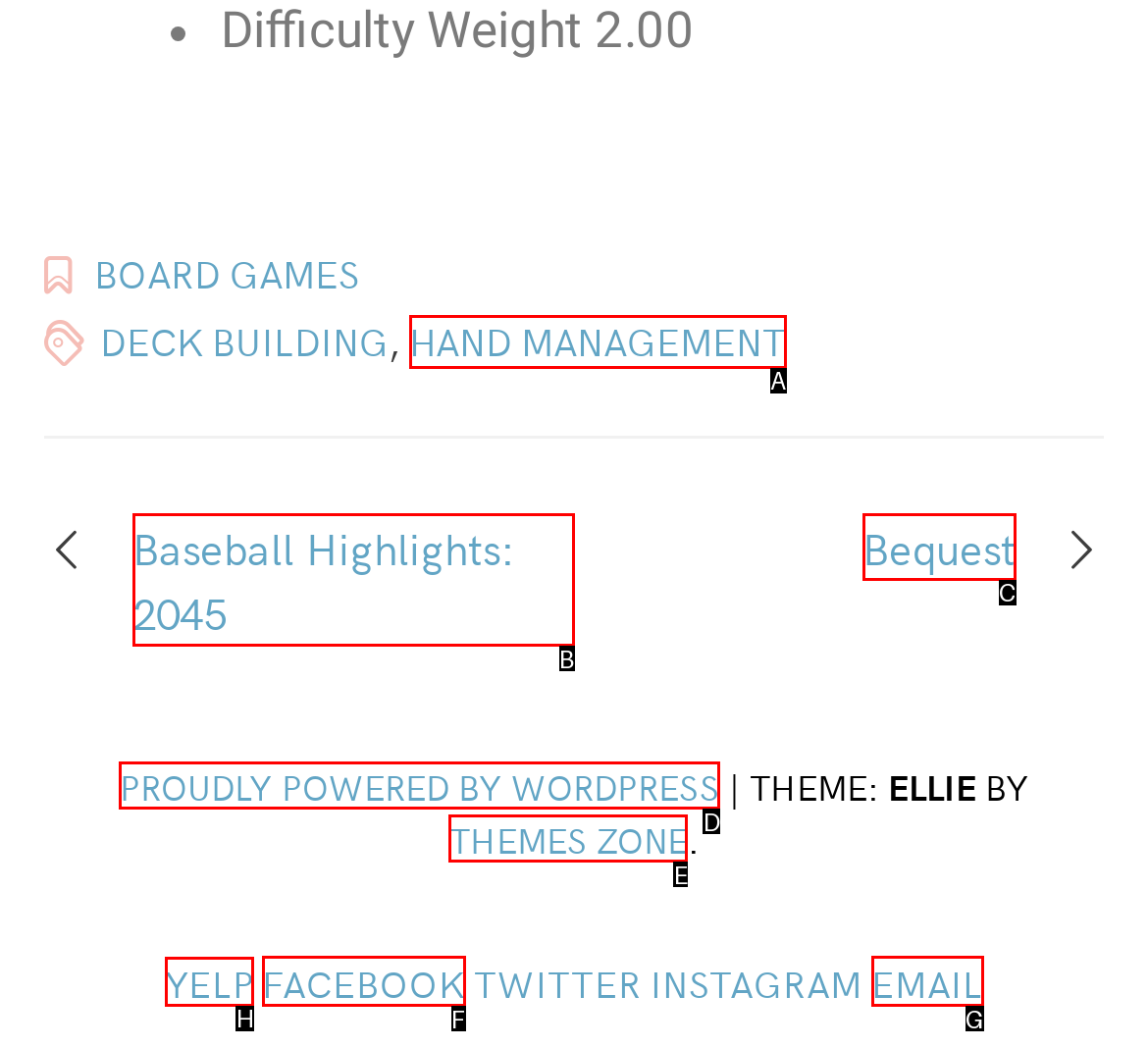Determine which HTML element to click on in order to complete the action: Go to YELP.
Reply with the letter of the selected option.

H